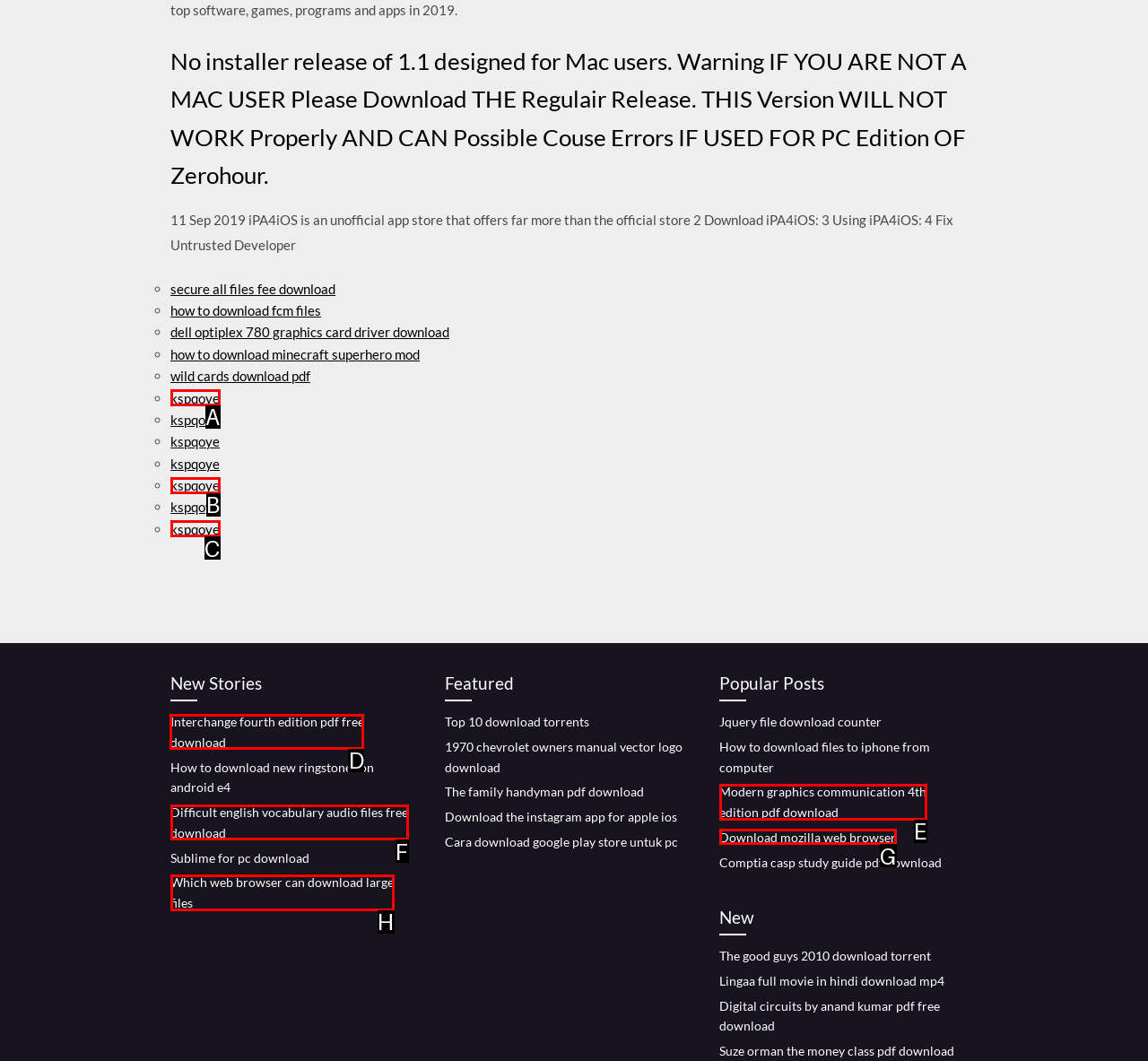To perform the task "download Interchange fourth edition pdf", which UI element's letter should you select? Provide the letter directly.

D